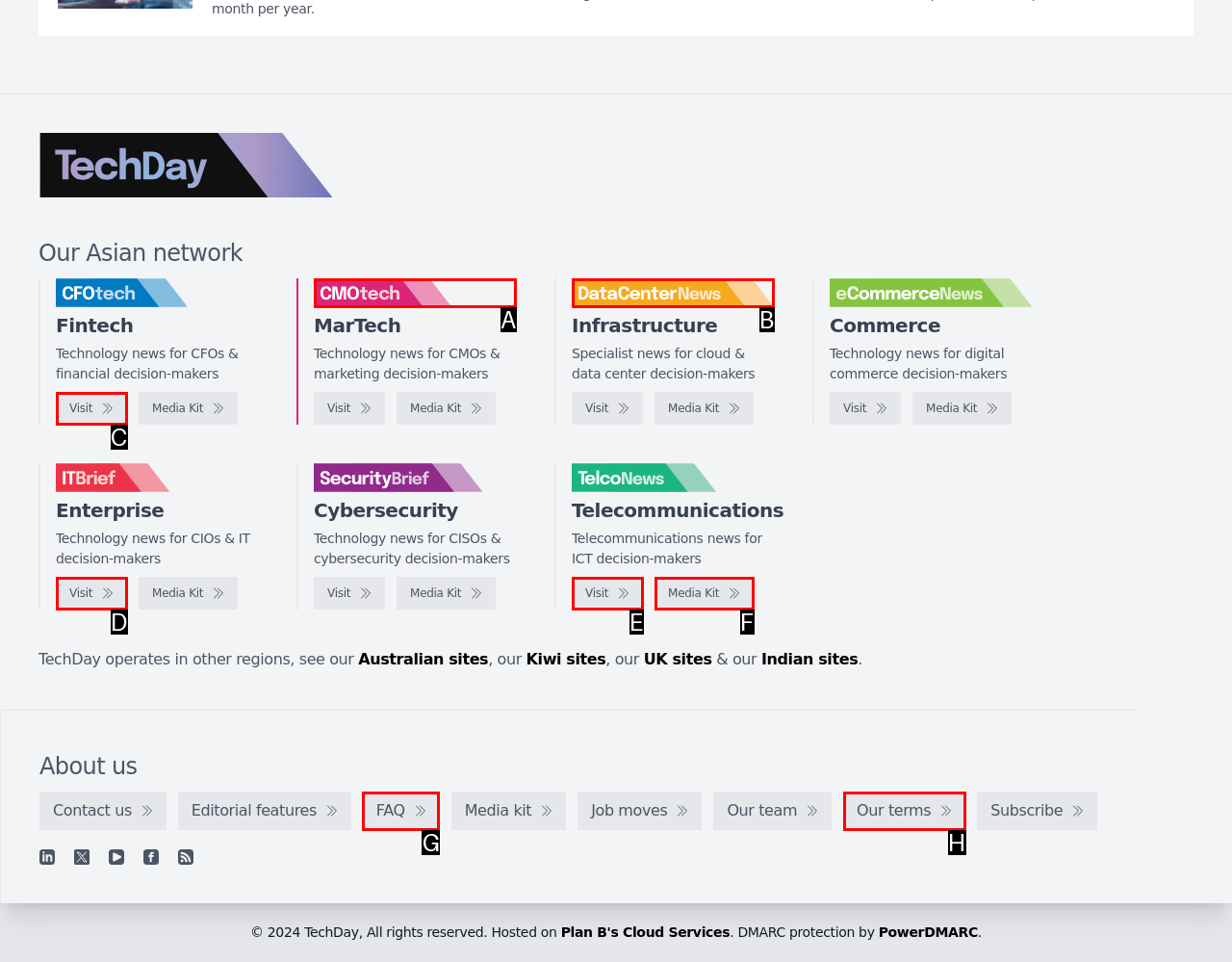Choose the HTML element that aligns with the description: Visit. Indicate your choice by stating the letter.

D